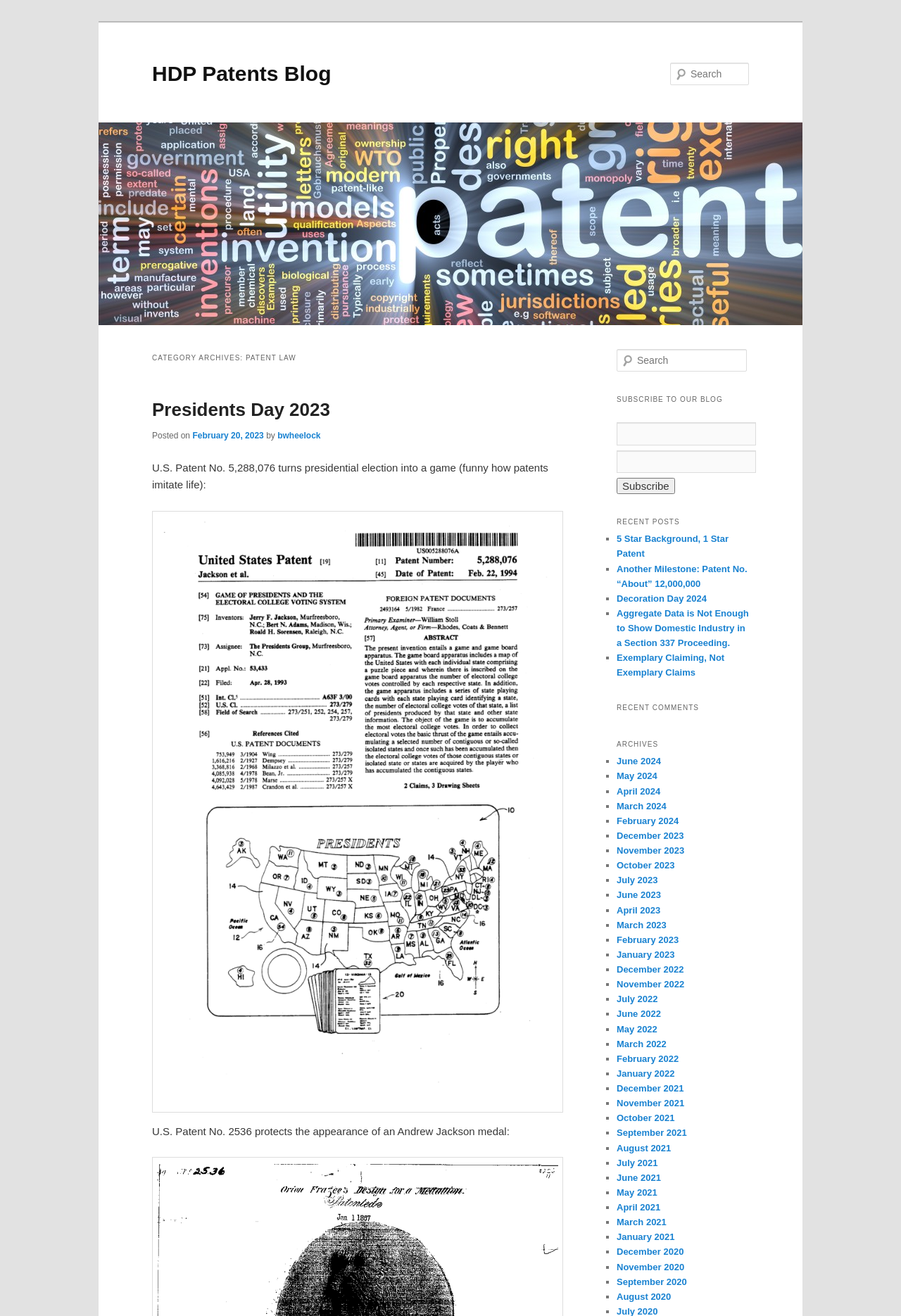Please extract and provide the main headline of the webpage.

HDP Patents Blog